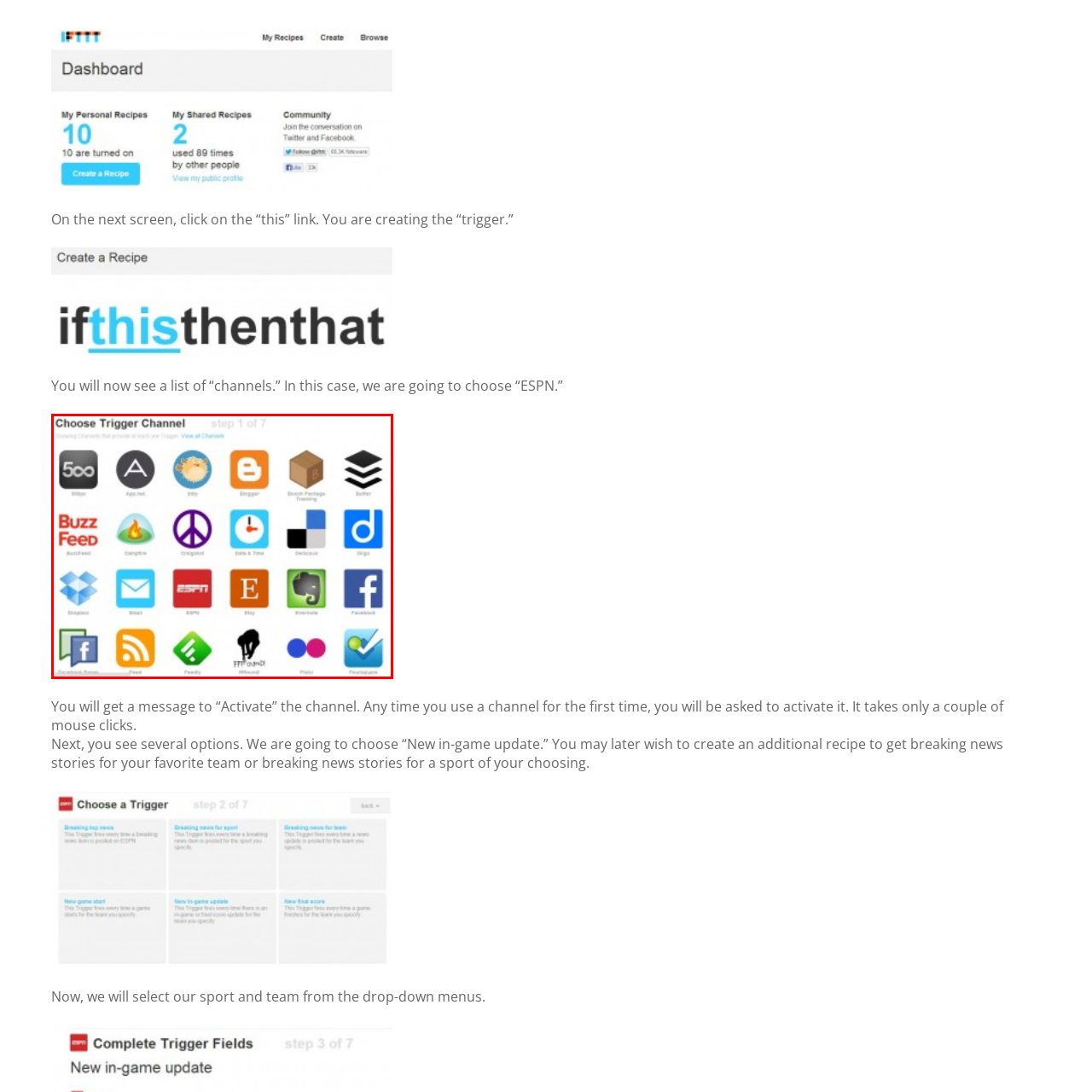Offer a detailed account of the image that is framed by the red bounding box.

In this image titled "Choose Trigger Channel," various application icons are displayed as part of a user interface for selecting a channel in the IFTTT (If This Then That) platform. This is the first step in a process that guides users to set up automated tasks, known as 'recipes.' The layout showcases popular services like BuzzFeed, ESPN, and Dropbox, along with social media and content-sharing platforms, such as Facebook and Twitter. Each icon is visually distinct and represents different channels that can be integrated into the IFTTT service, helping users connect various online services efficiently. This screen serves as the starting point for users to choose which one they want to trigger actions in their connected apps.